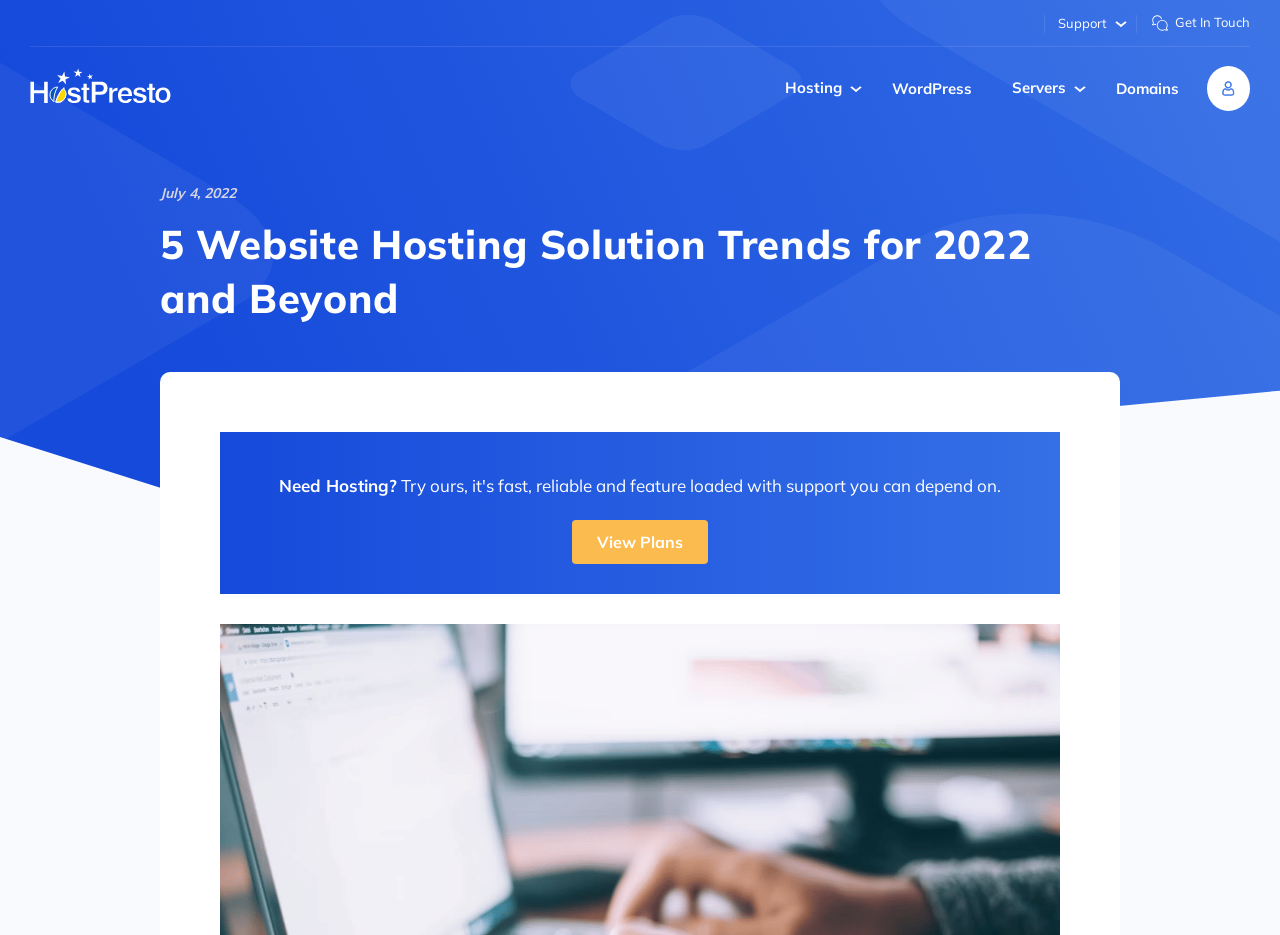Respond with a single word or phrase to the following question:
How many main categories are listed on the webpage?

3